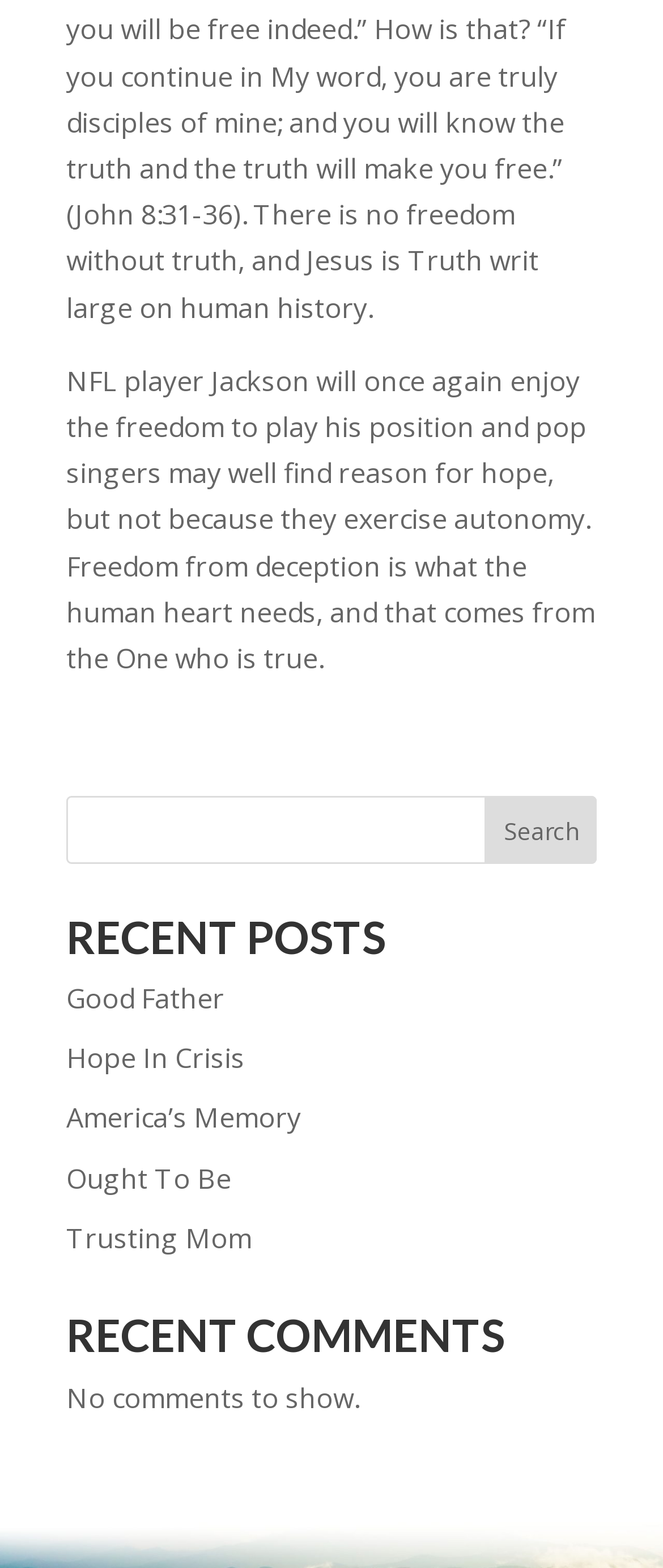Locate the bounding box coordinates of the area you need to click to fulfill this instruction: 'check recent comments'. The coordinates must be in the form of four float numbers ranging from 0 to 1: [left, top, right, bottom].

[0.1, 0.837, 0.9, 0.876]